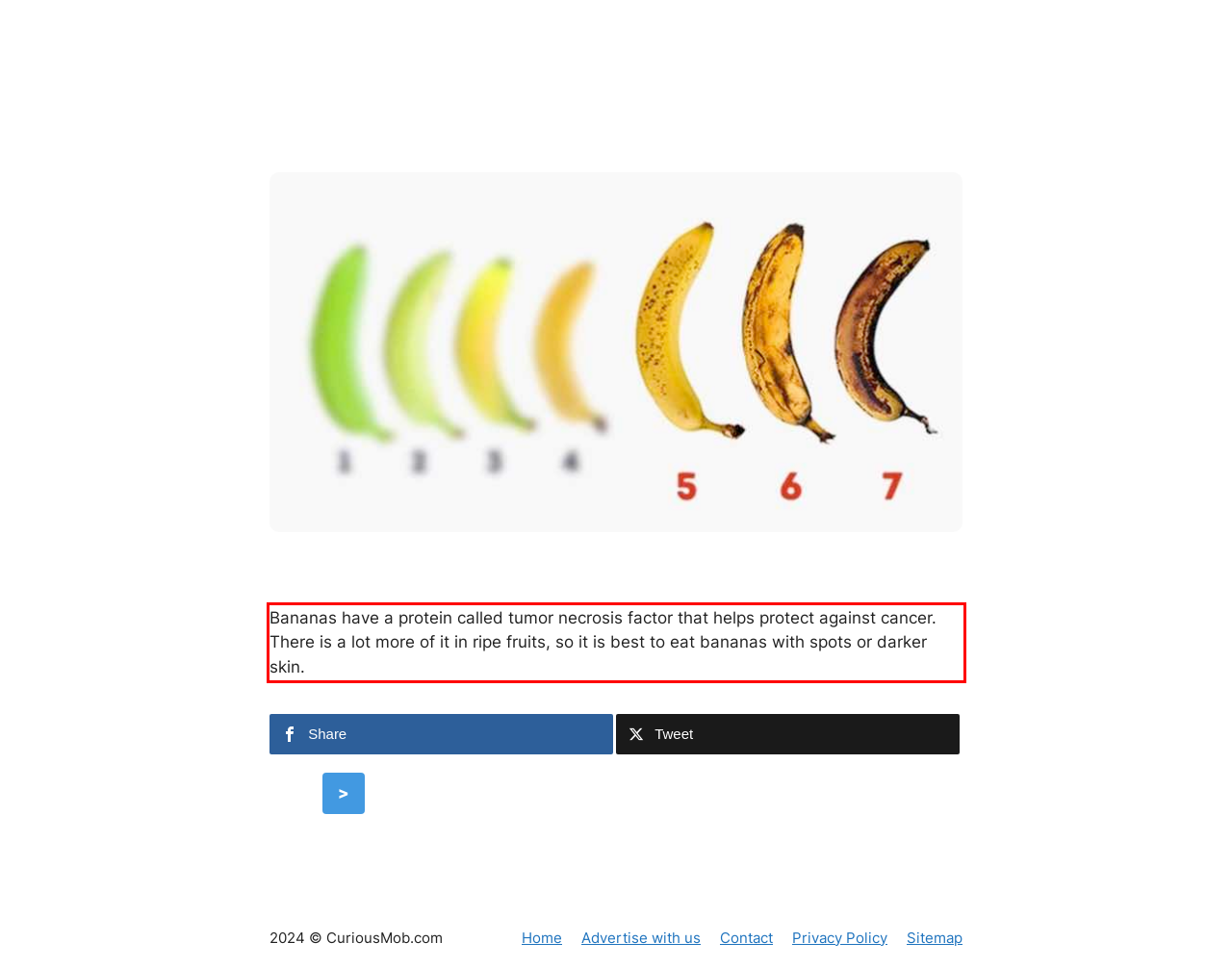Look at the webpage screenshot and recognize the text inside the red bounding box.

Bananas have a protein called tumor necrosis factor that helps protect against cancer. There is a lot more of it in ripe fruits, so it is best to eat bananas with spots or darker skin.